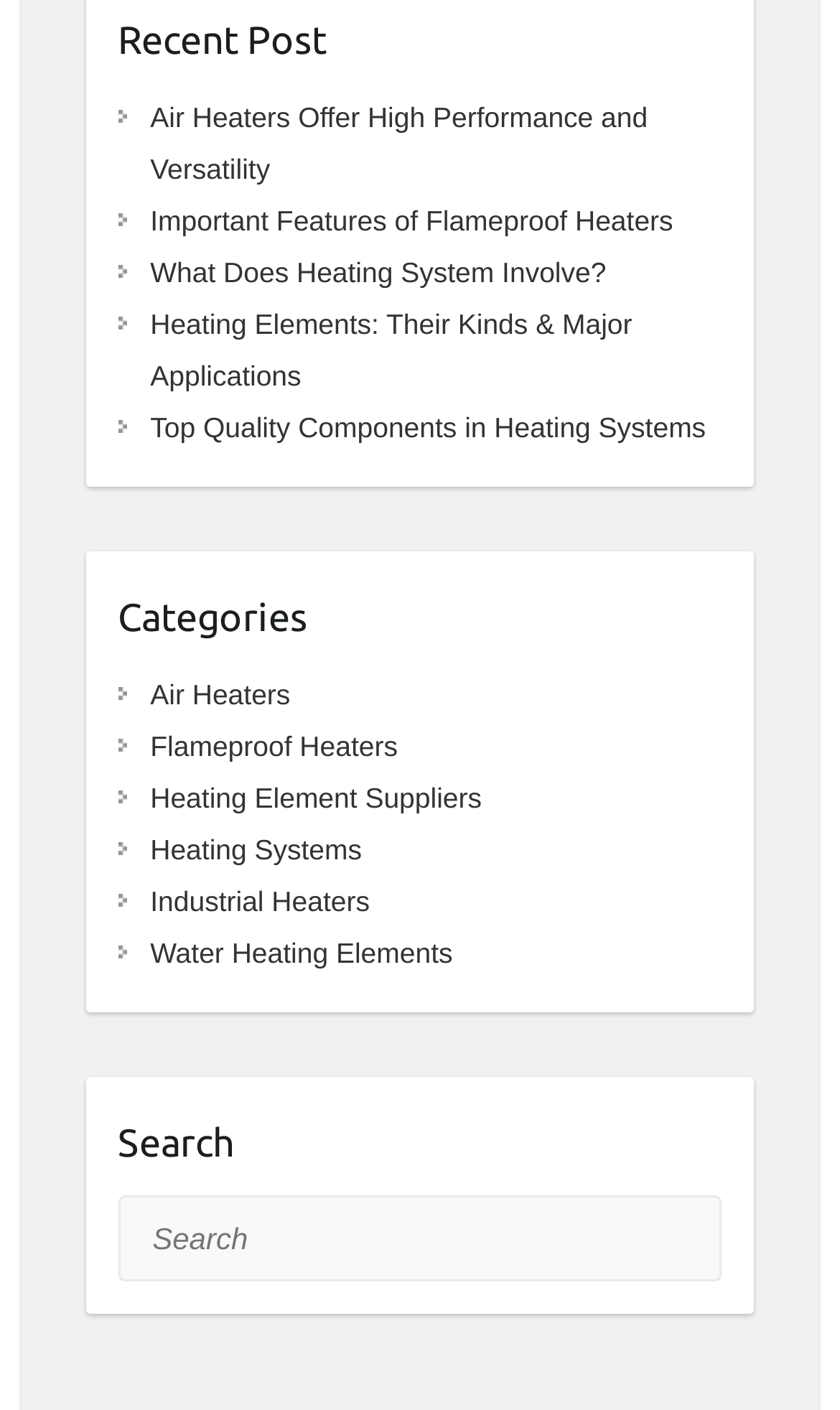Identify the bounding box for the UI element described as: "Important Features of Flameproof Heaters". The coordinates should be four float numbers between 0 and 1, i.e., [left, top, right, bottom].

[0.179, 0.144, 0.801, 0.167]